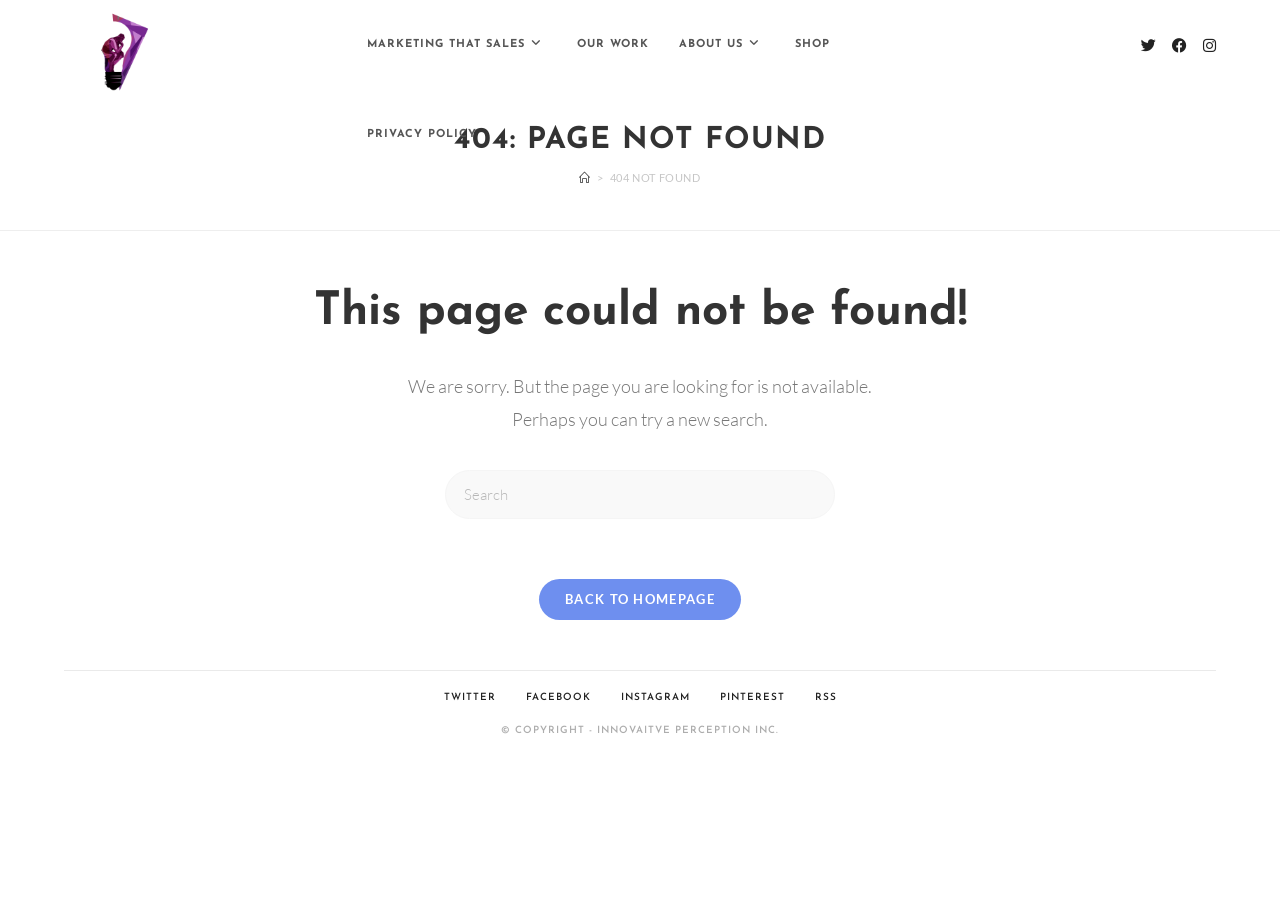Determine the bounding box coordinates of the clickable element to complete this instruction: "Check the privacy policy". Provide the coordinates in the format of four float numbers between 0 and 1, [left, top, right, bottom].

[0.275, 0.098, 0.384, 0.196]